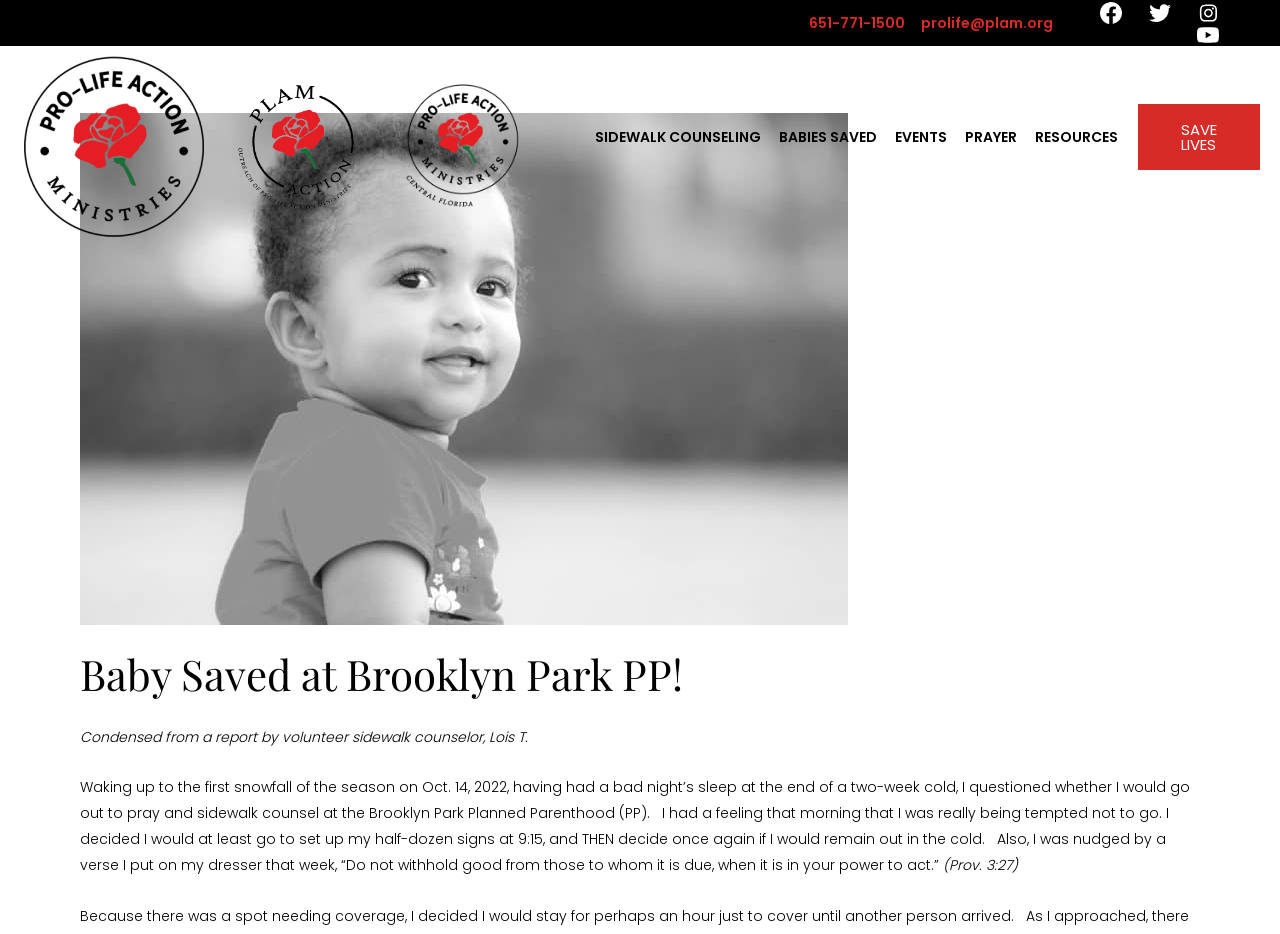What is the phone number on the top right?
Please look at the screenshot and answer using one word or phrase.

651-771-1500